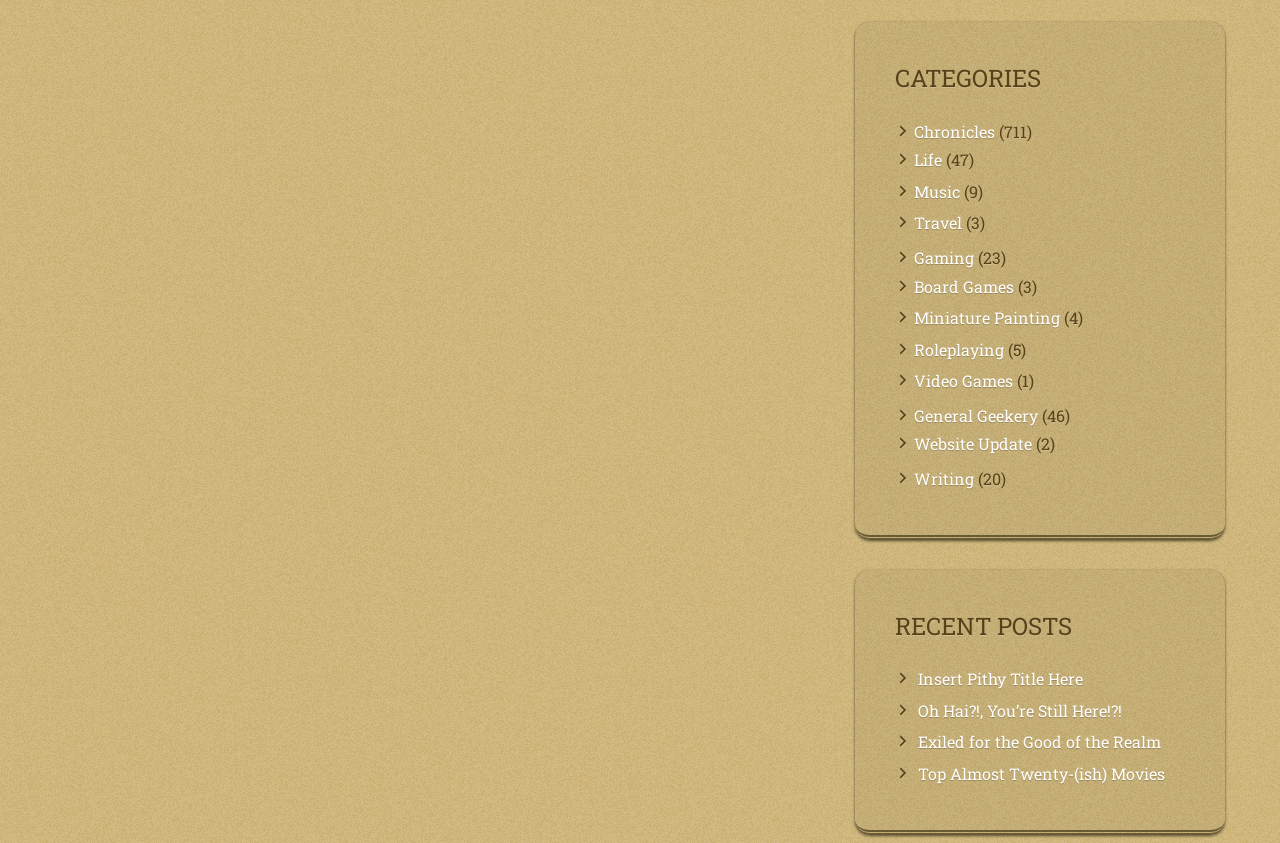Identify the bounding box coordinates of the element that should be clicked to fulfill this task: "Browse the 'Gaming' category". The coordinates should be provided as four float numbers between 0 and 1, i.e., [left, top, right, bottom].

[0.714, 0.293, 0.761, 0.318]